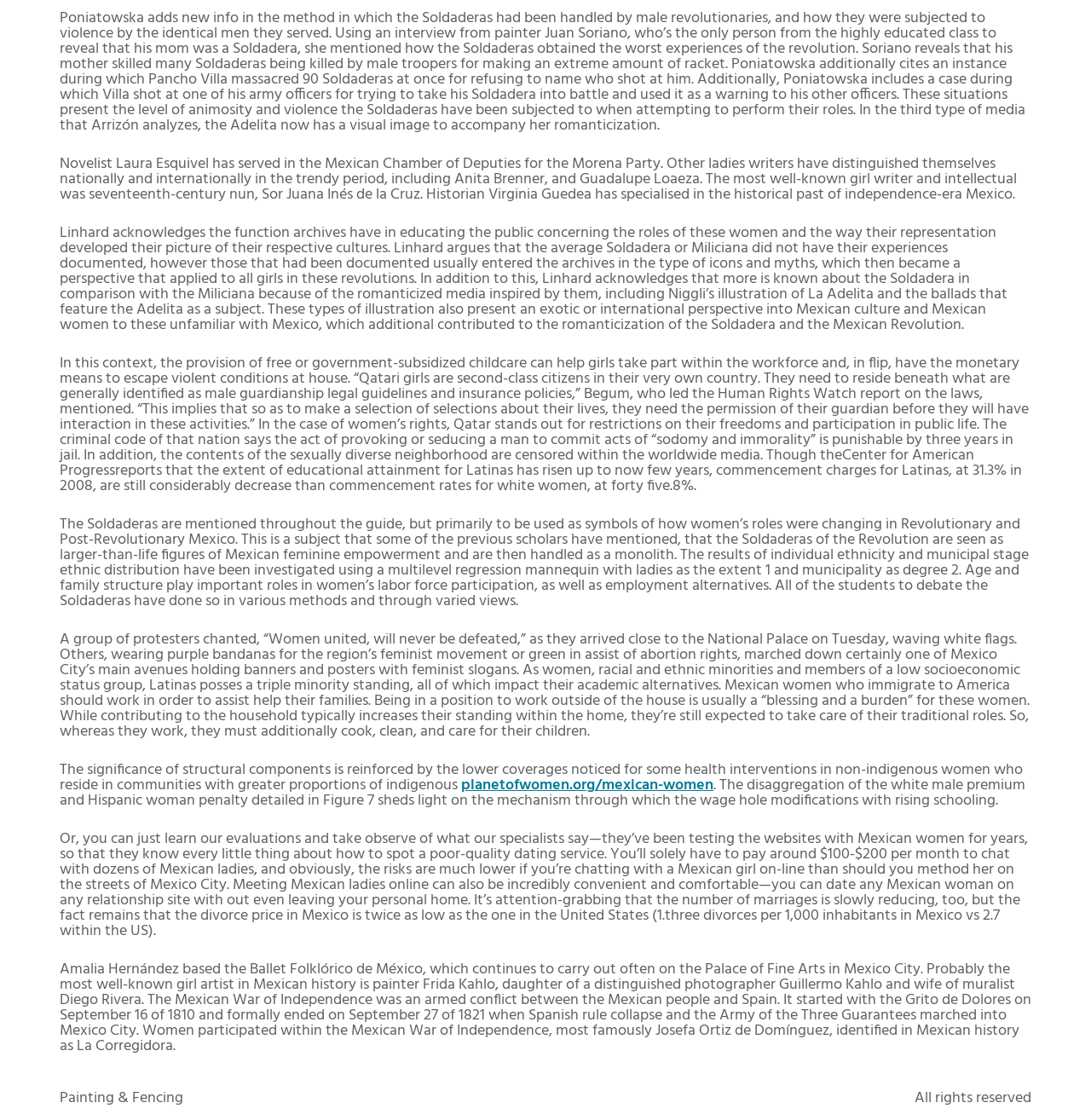Use a single word or phrase to answer the following:
What is the main topic of the webpage?

Mexican women